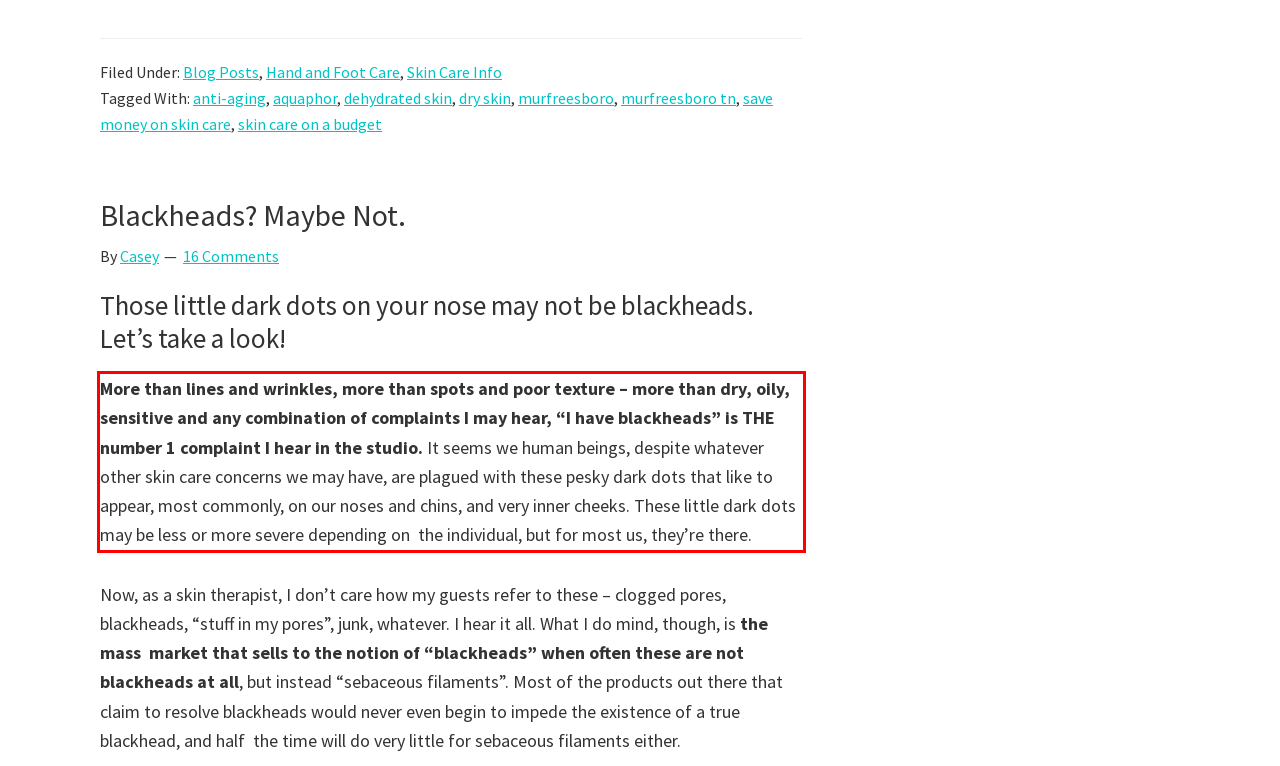Your task is to recognize and extract the text content from the UI element enclosed in the red bounding box on the webpage screenshot.

More than lines and wrinkles, more than spots and poor texture – more than dry, oily, sensitive and any combination of complaints I may hear, “I have blackheads” is THE number 1 complaint I hear in the studio. It seems we human beings, despite whatever other skin care concerns we may have, are plagued with these pesky dark dots that like to appear, most commonly, on our noses and chins, and very inner cheeks. These little dark dots may be less or more severe depending on the individual, but for most us, they’re there.